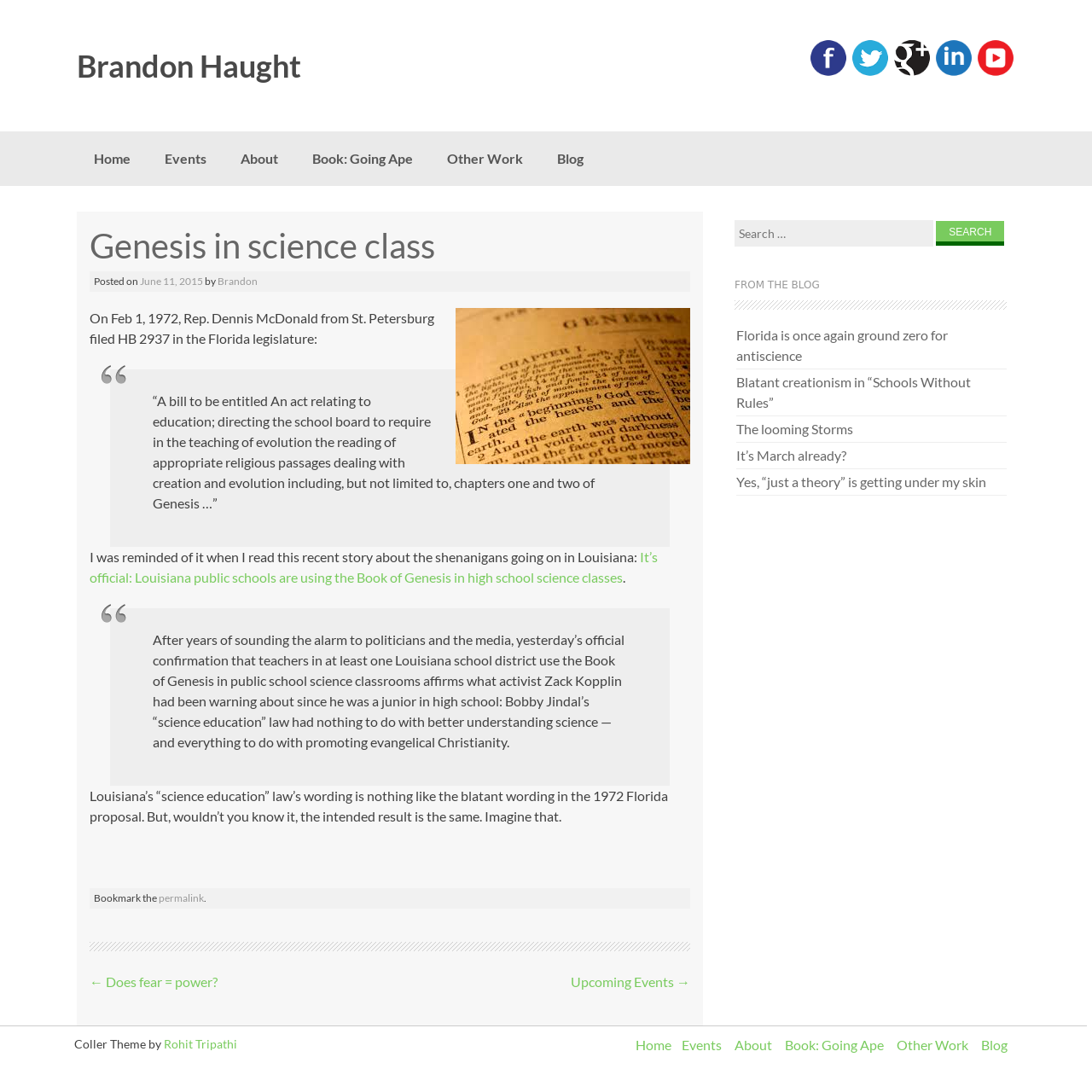Please specify the bounding box coordinates of the element that should be clicked to execute the given instruction: 'Click the Facebook link'. Ensure the coordinates are four float numbers between 0 and 1, expressed as [left, top, right, bottom].

[0.741, 0.059, 0.777, 0.073]